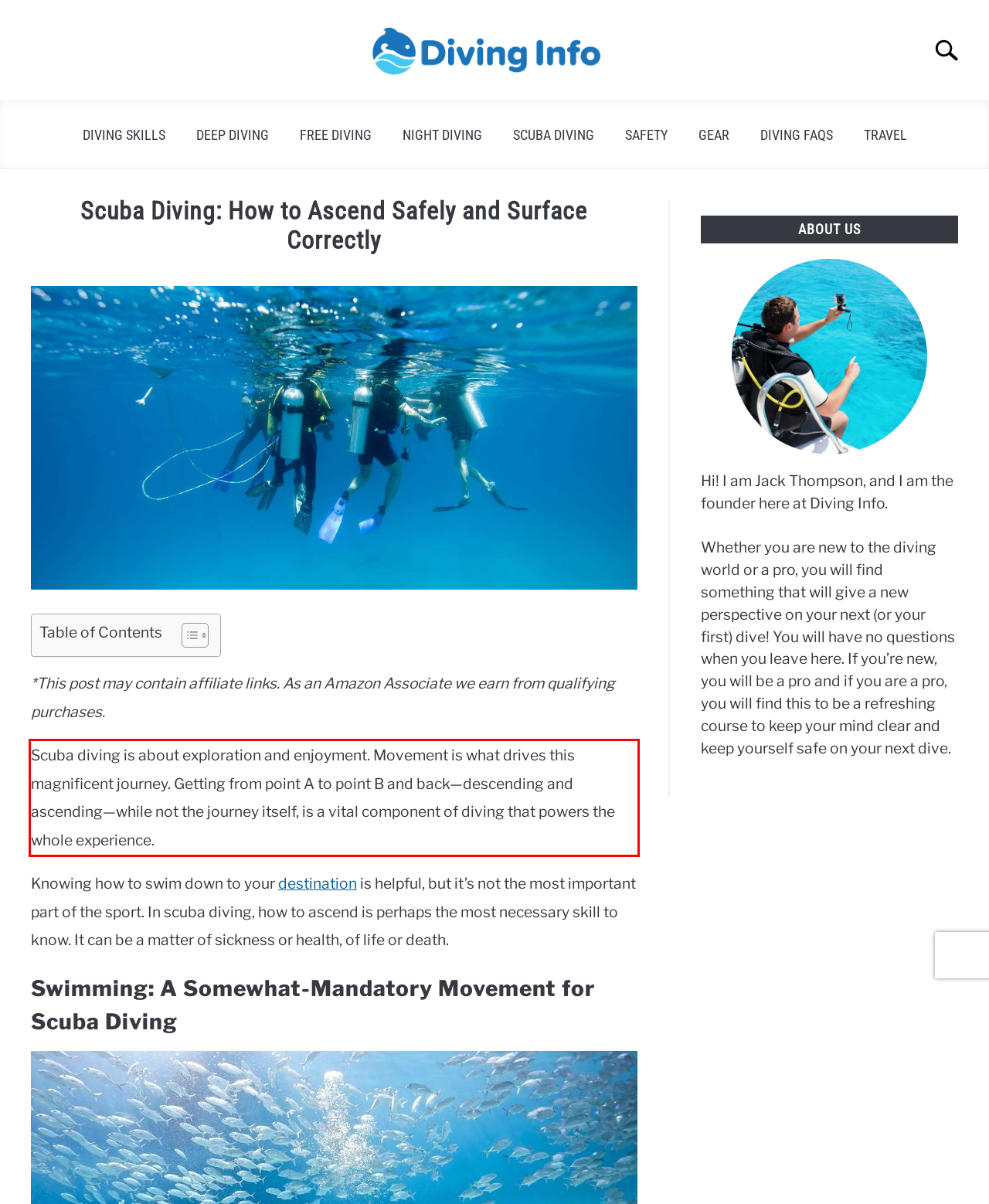Observe the screenshot of the webpage, locate the red bounding box, and extract the text content within it.

Scuba diving is about exploration and enjoyment. Movement is what drives this magnificent journey. Getting from point A to point B and back—descending and ascending—while not the journey itself, is a vital component of diving that powers the whole experience.